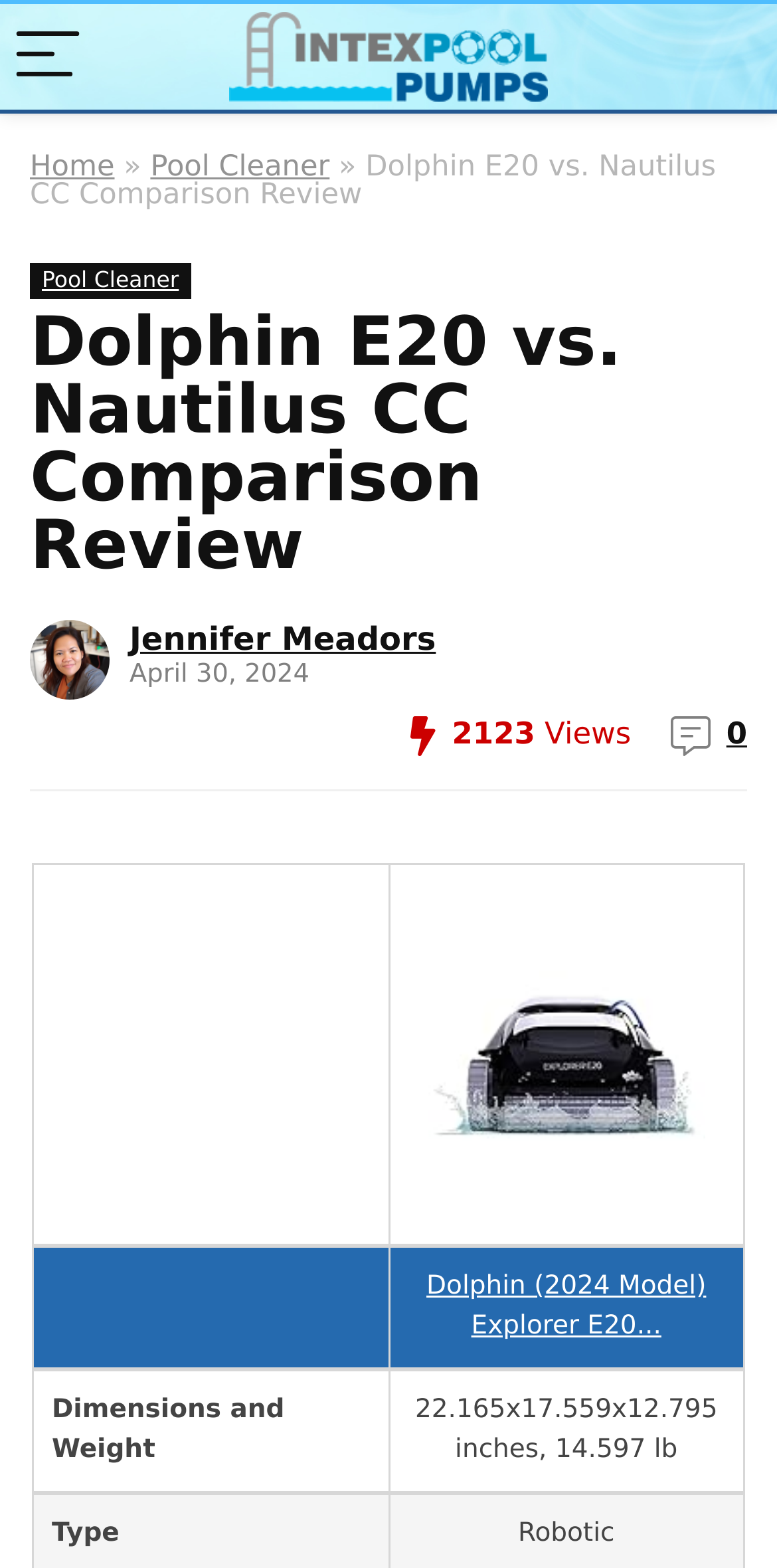Determine the bounding box coordinates for the region that must be clicked to execute the following instruction: "view July 2019".

None